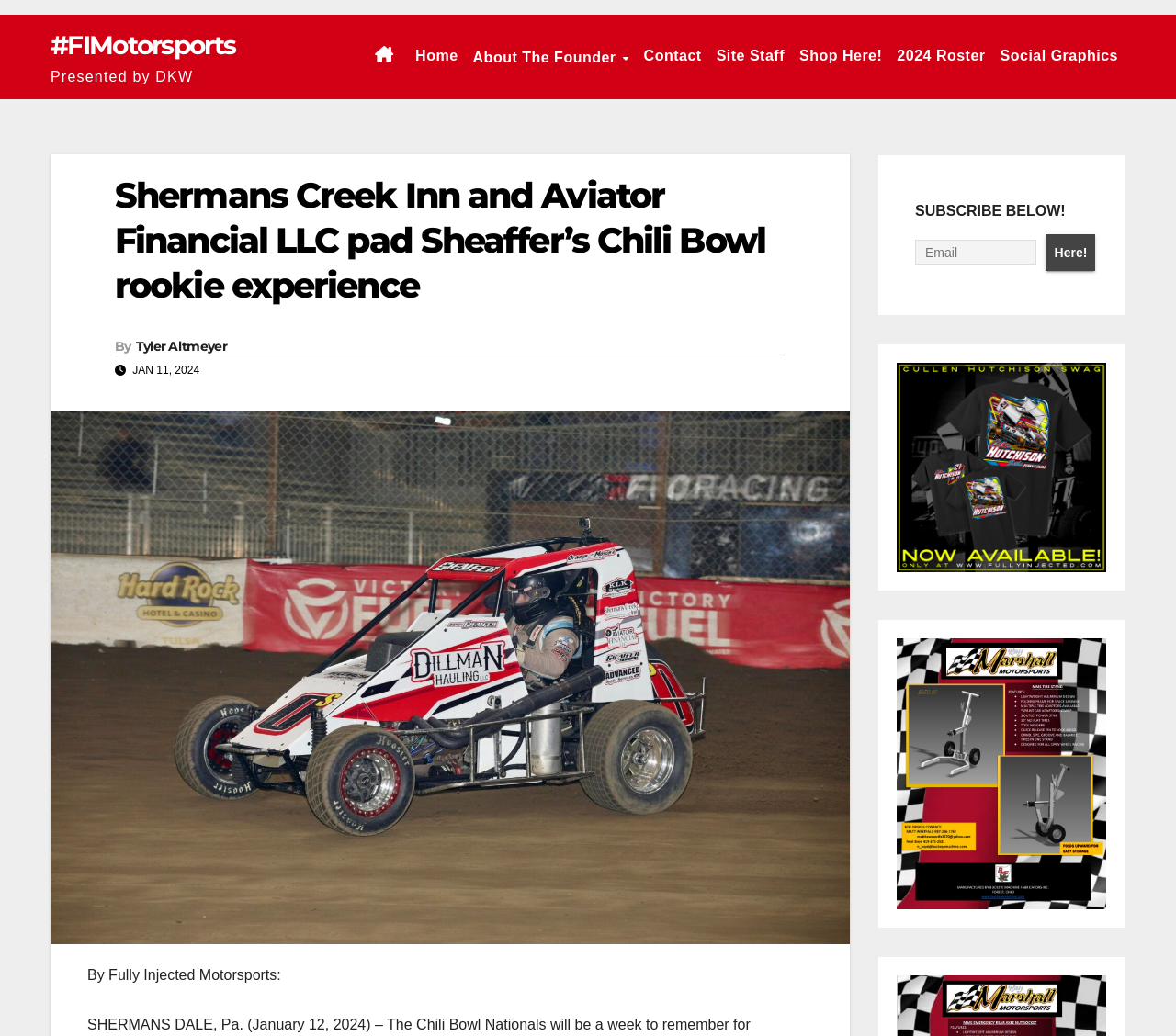Elaborate on the information and visuals displayed on the webpage.

This webpage is about Shermans Creek Inn and Aviator Financial LLC's sponsorship of Derek Sheaffer's Chili Bowl rookie experience. At the top, there is a heading with the title "#FIMotorsports" and a link to it. Below that, there is a static text "Presented by DKW". 

To the right of the title, there are several links, including "Home", "About The Founder", "Contact", "Site Staff", "Shop Here!", "2024 Roster", and "Social Graphics". 

Below the title, there is a main heading that reads "Shermans Creek Inn and Aviator Financial LLC pad Sheaffer’s Chili Bowl rookie experience". Underneath, there is a permalink to the article and a heading with the author's name, "By Tyler Altmeyer", which is a link to the author's profile. 

Next to the author's name, there is a static text showing the date "JAN 11, 2024". 

The main content of the webpage is an article about Derek Sheaffer's experience at the Chili Bowl Nationals. The article starts with a phrase "By Fully Injected Motorsports:". 

At the bottom of the page, there is a call-to-action section with a static text "SUBSCRIBE BELOW!" and a form to input an email address, accompanied by a button labeled "Here!". 

On the right side of the page, there are two figures, likely images, with links to them.